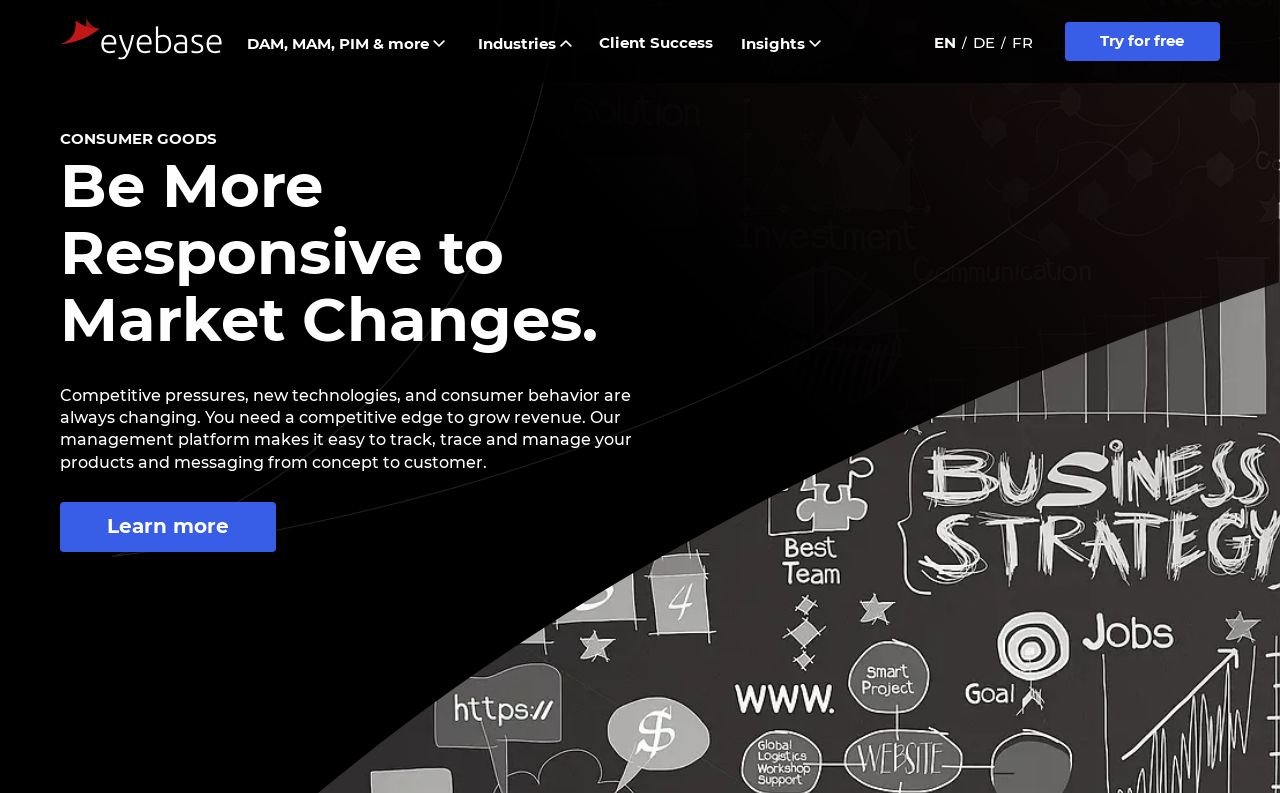What is the tone of the heading 'Be More Responsive to Market Changes'?
Please provide a single word or phrase as the answer based on the screenshot.

Encouraging